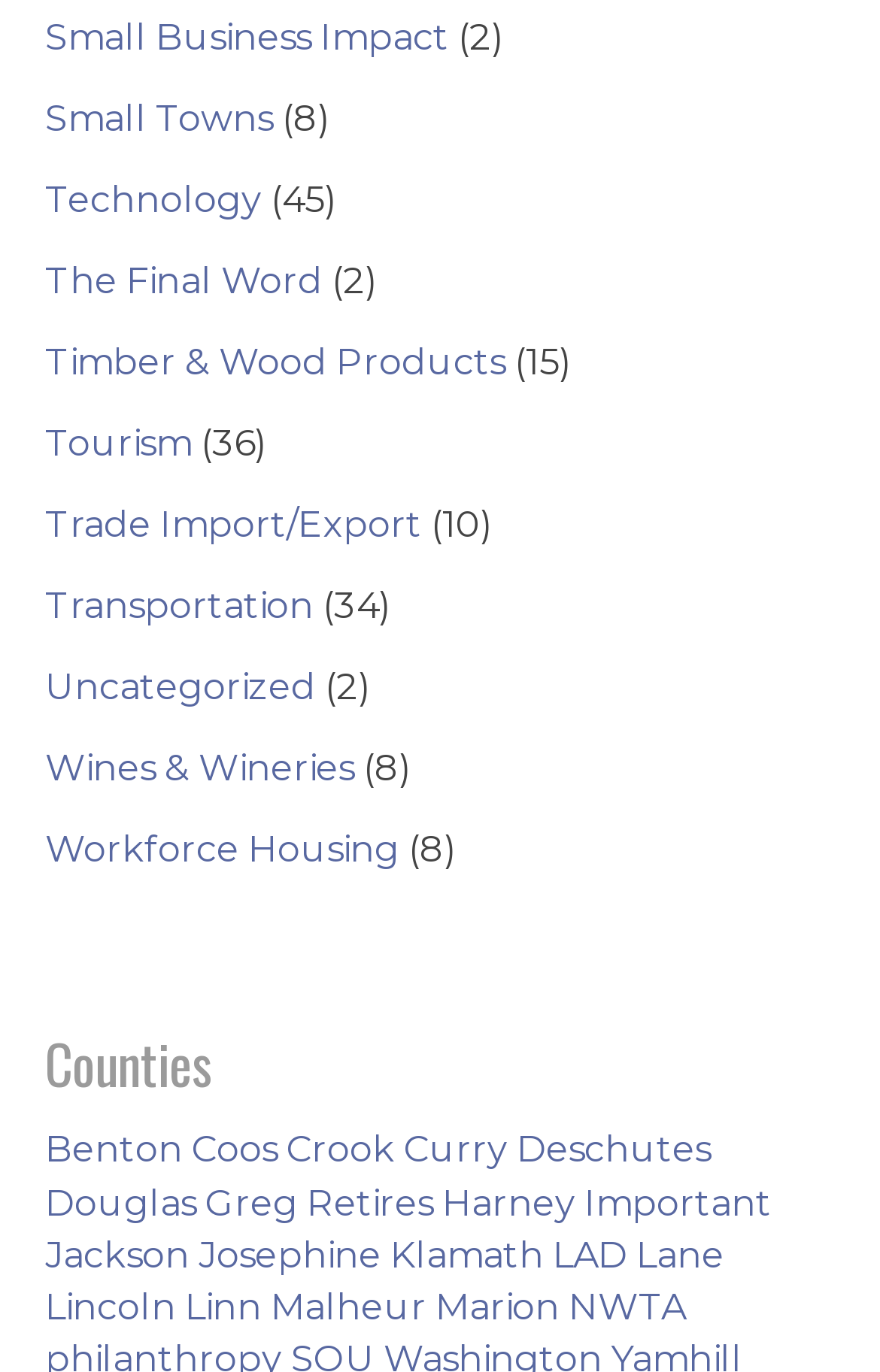For the following element description, predict the bounding box coordinates in the format (top-left x, top-left y, bottom-right x, bottom-right y). All values should be floating point numbers between 0 and 1. Description: Timber & Wood Products

[0.051, 0.248, 0.574, 0.279]